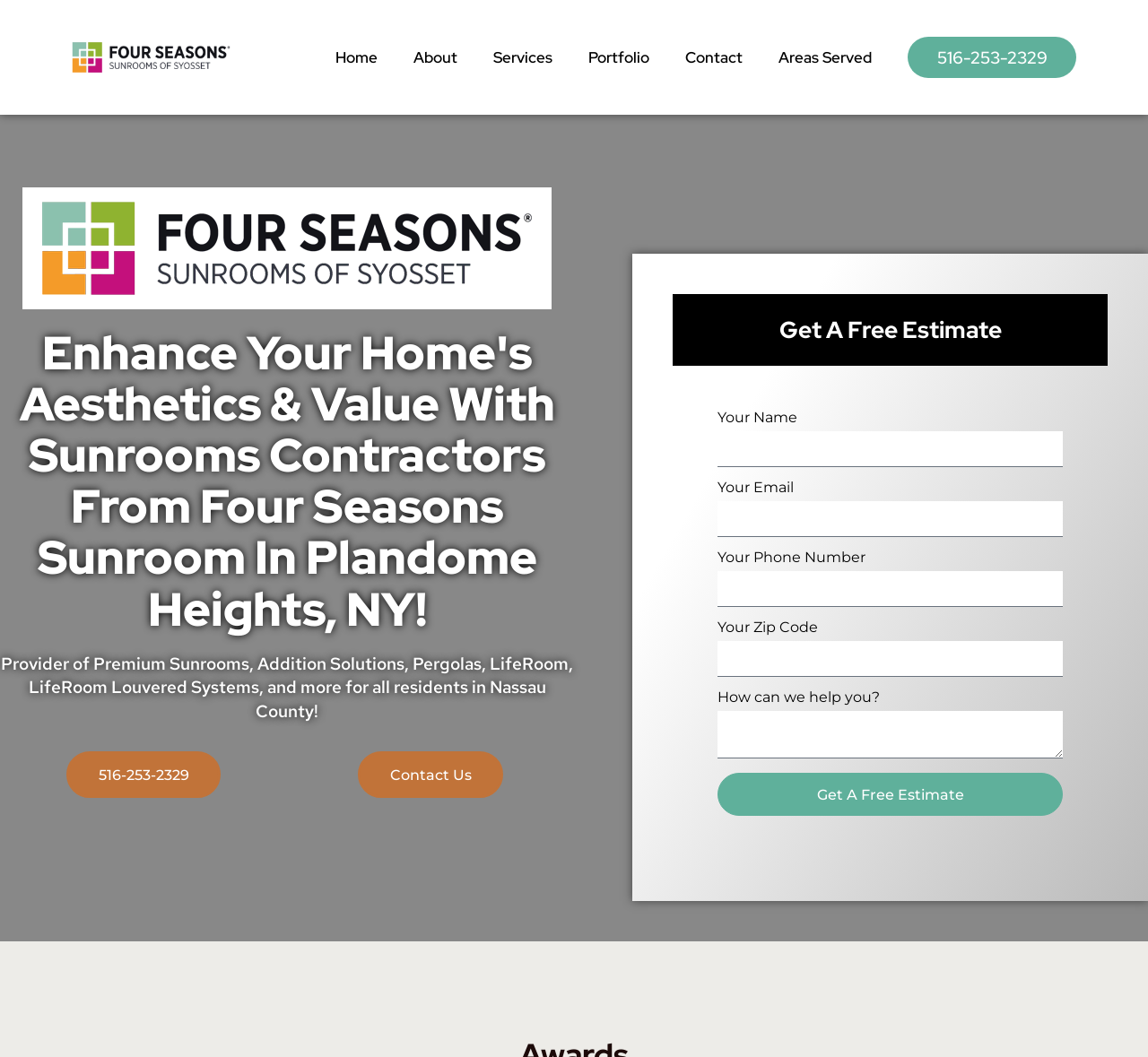What is the name of the company?
Use the screenshot to answer the question with a single word or phrase.

Four Seasons Sunroom